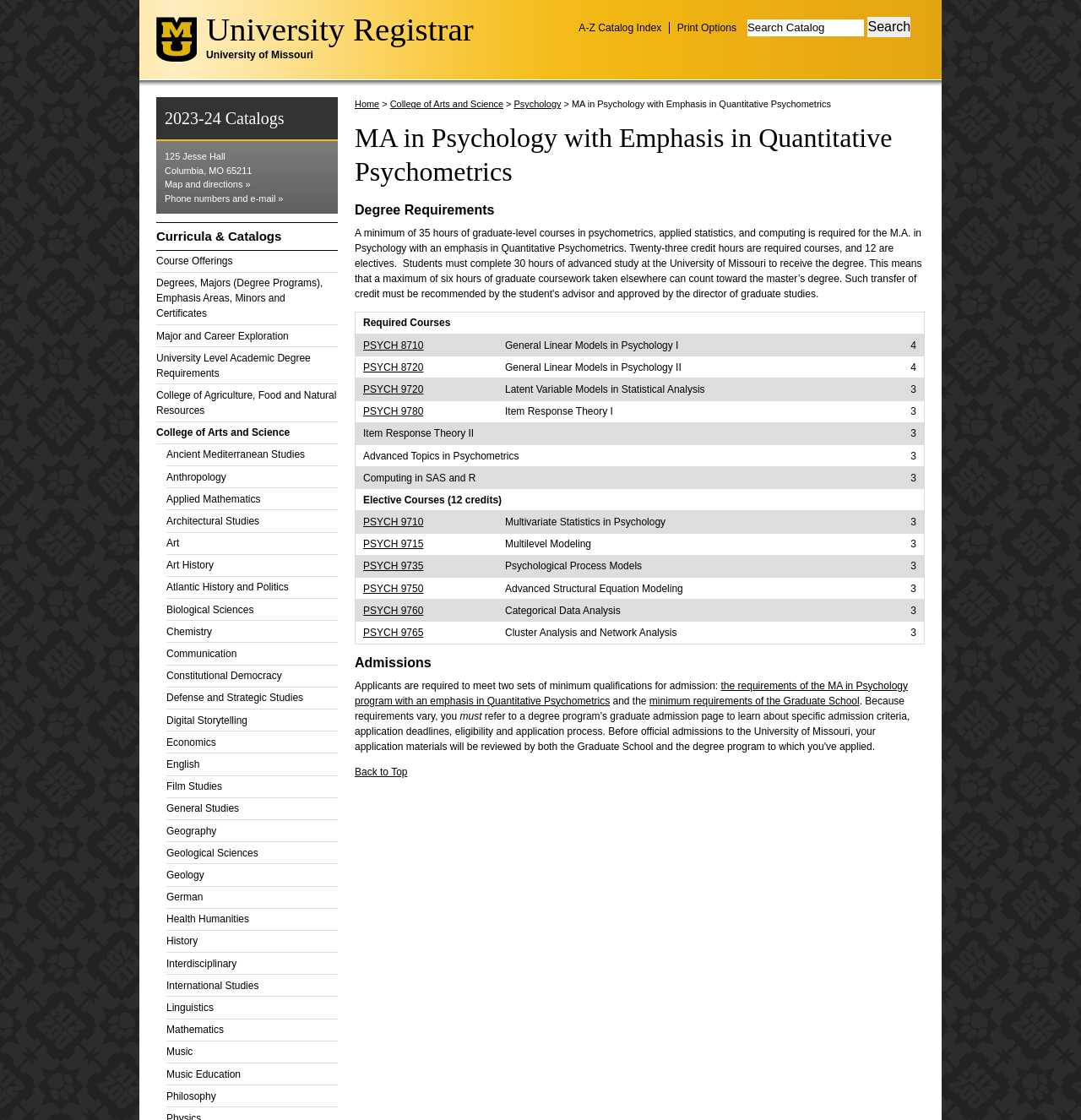Pinpoint the bounding box coordinates of the clickable element needed to complete the instruction: "go to DEVELOPER page". The coordinates should be provided as four float numbers between 0 and 1: [left, top, right, bottom].

None